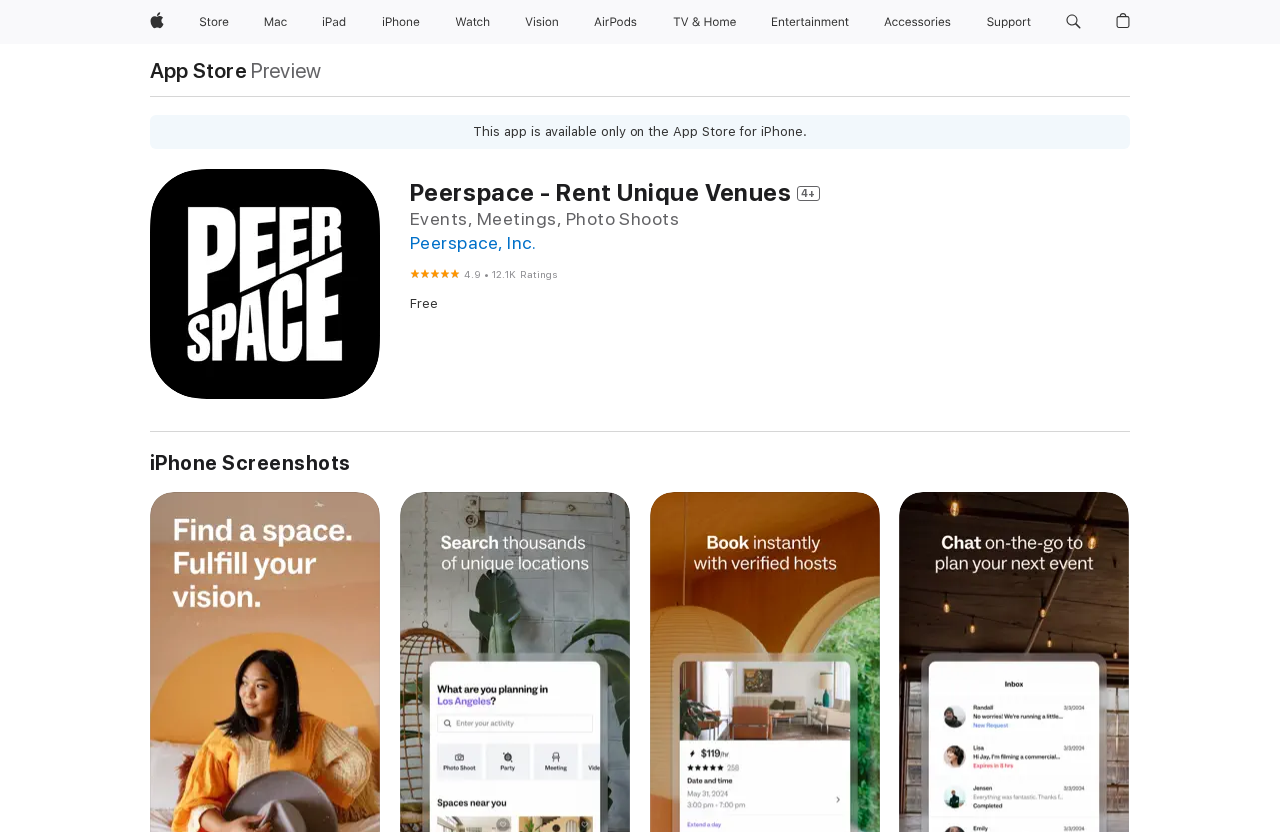Provide the bounding box coordinates of the UI element that matches the description: "aria-label="TV and Home menu"".

[0.57, 0.0, 0.588, 0.053]